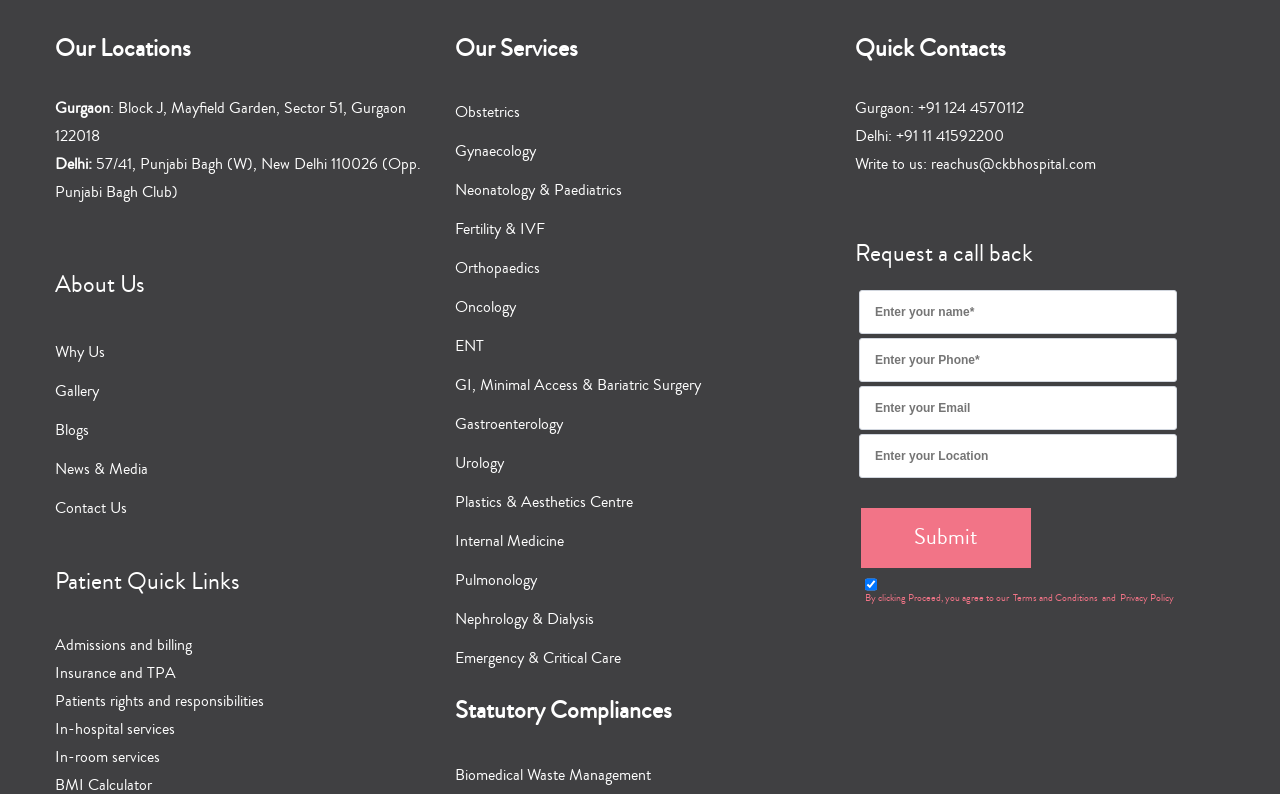Please locate the bounding box coordinates of the region I need to click to follow this instruction: "Subscribe to the newsletter".

None